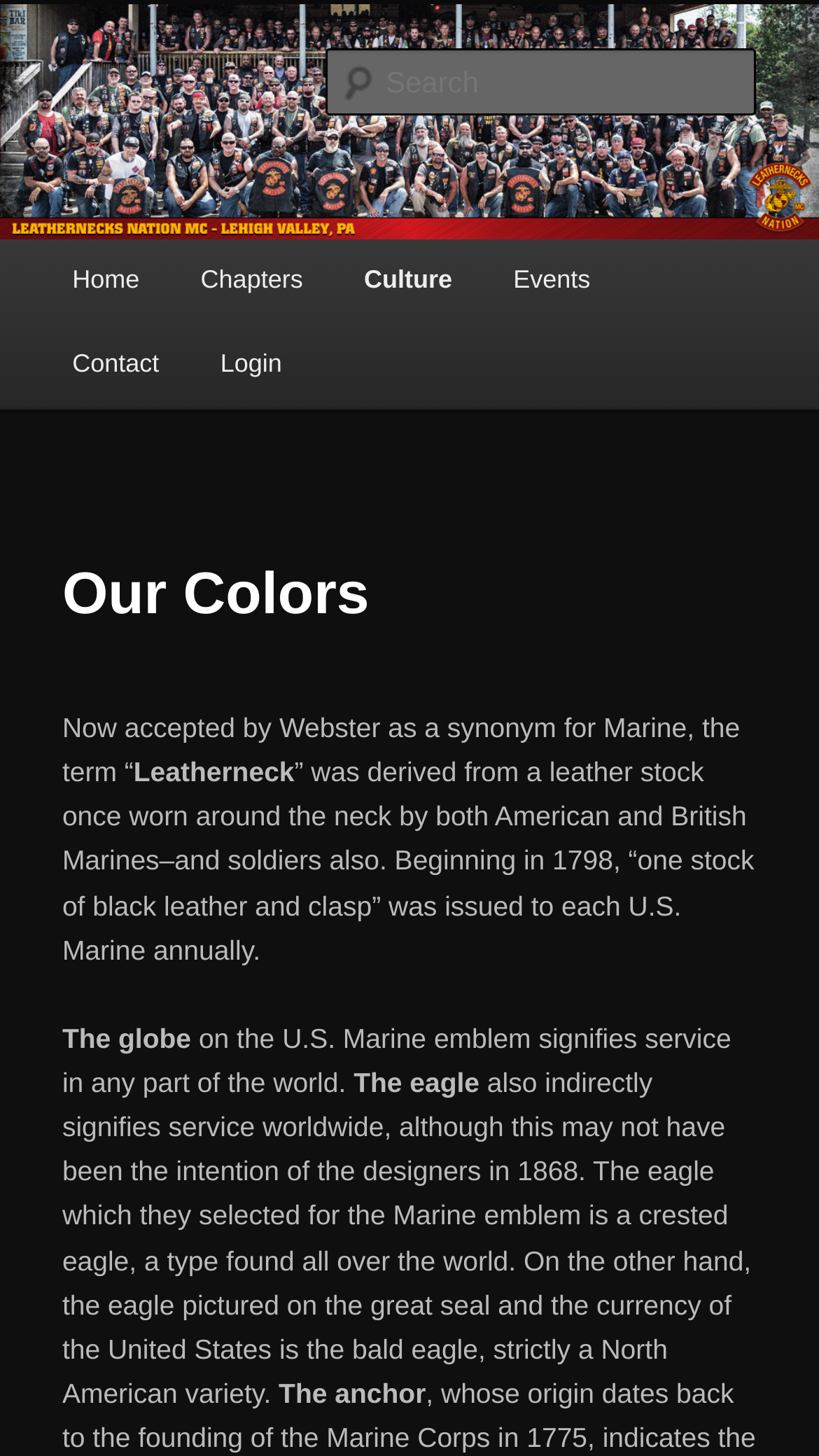Extract the heading text from the webpage.

Leathernecks Nation MC